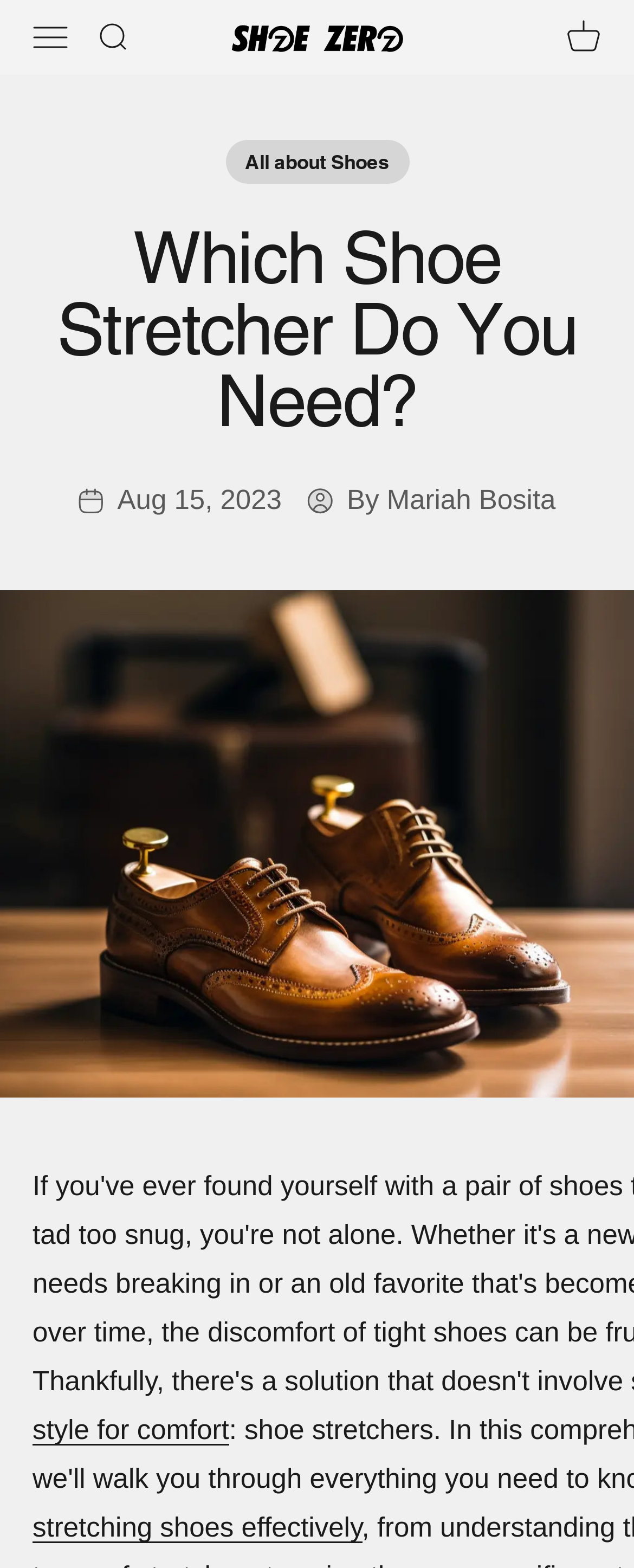What is the type of shoes shown in the image?
Based on the image, respond with a single word or phrase.

Brown leather shoes